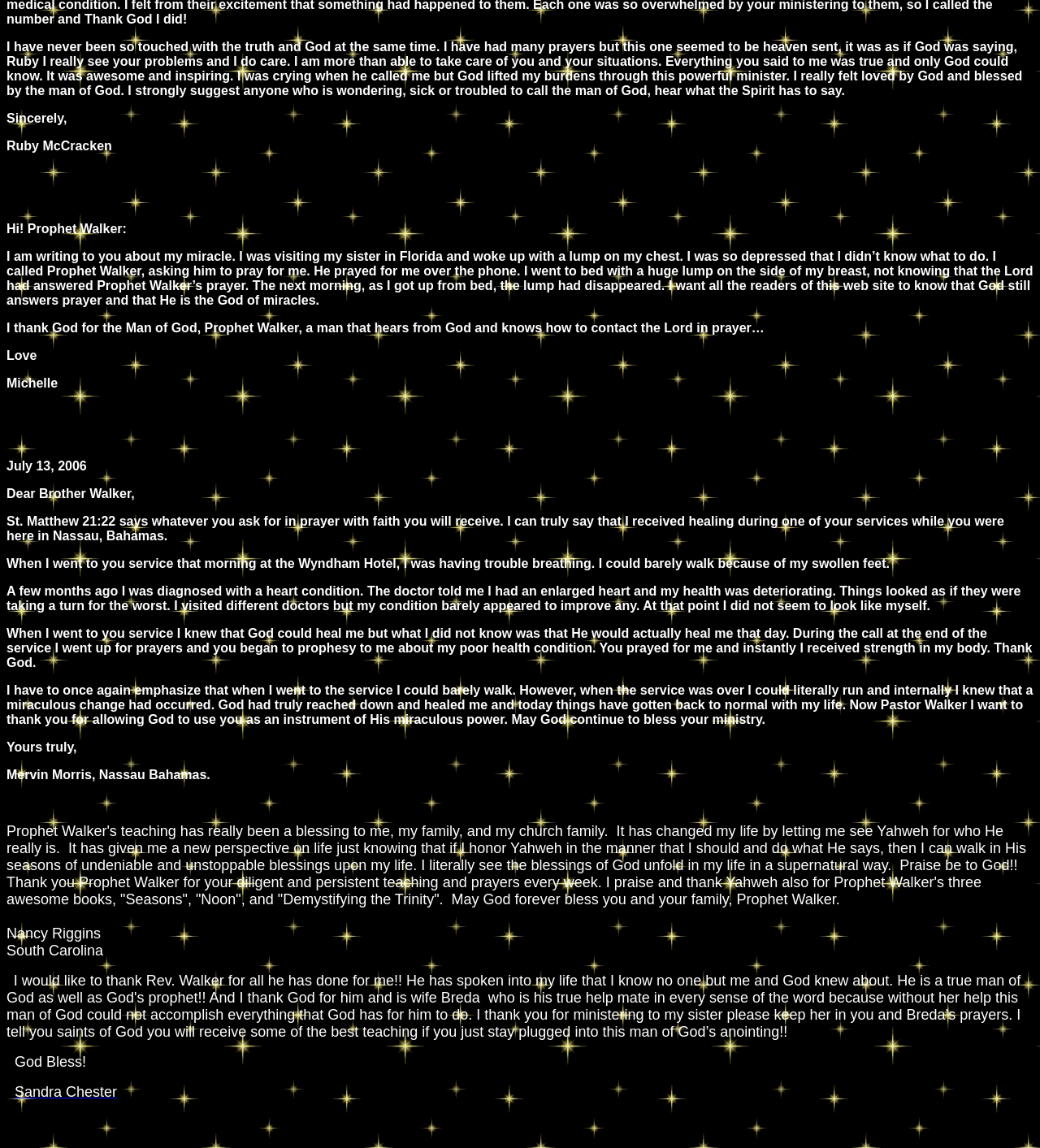What is the date mentioned in the third testimonial?
By examining the image, provide a one-word or phrase answer.

July 13, 2006